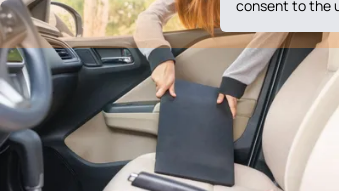Give a one-word or one-phrase response to the question:
Is the steering wheel in the background?

No